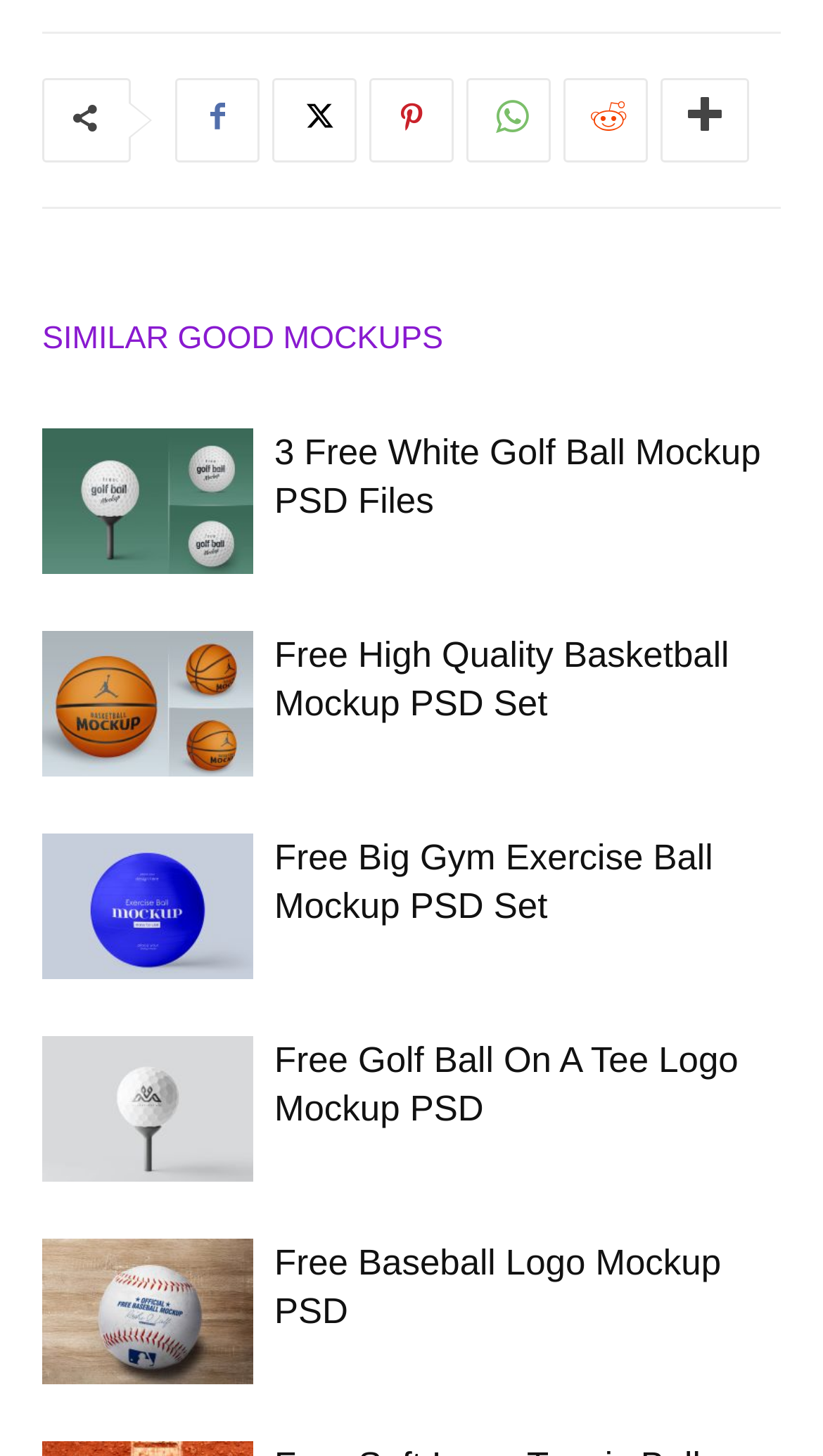Identify the bounding box coordinates of the region that needs to be clicked to carry out this instruction: "View the 3 Free White Golf Ball Mockup PSD Files". Provide these coordinates as four float numbers ranging from 0 to 1, i.e., [left, top, right, bottom].

[0.333, 0.294, 0.949, 0.36]